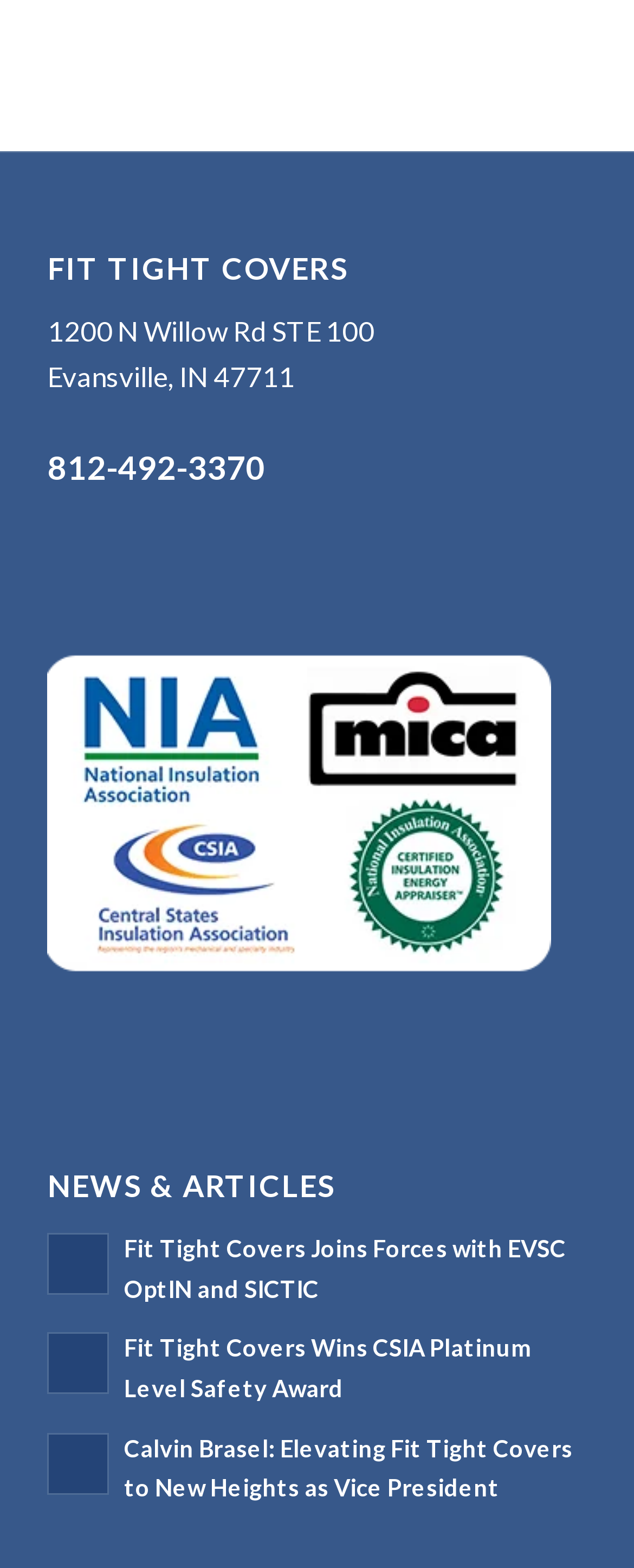Respond to the question below with a single word or phrase:
What is the phone number?

812-492-3370